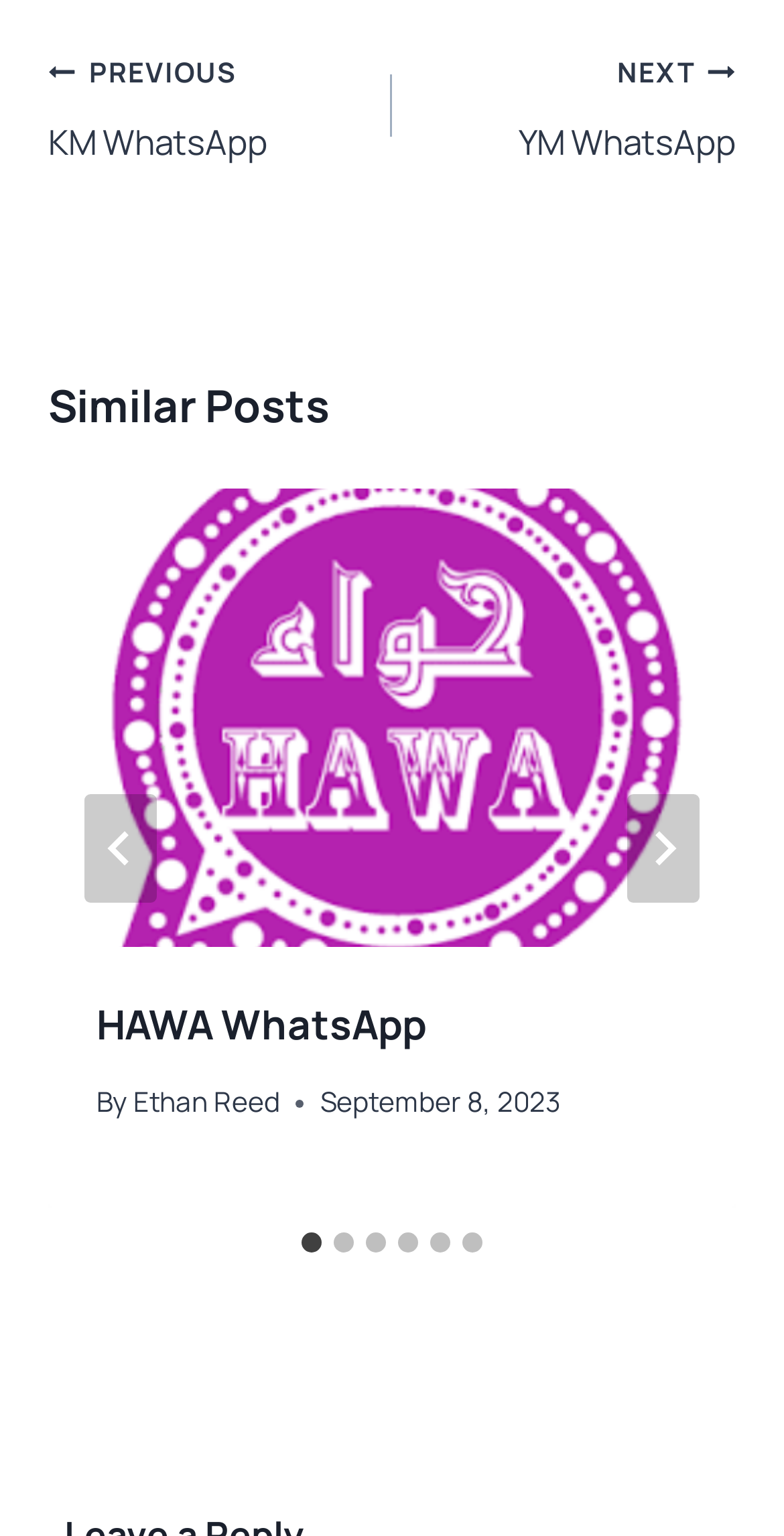What is the title of the first slide?
Using the image as a reference, answer with just one word or a short phrase.

HAWA WhatsApp